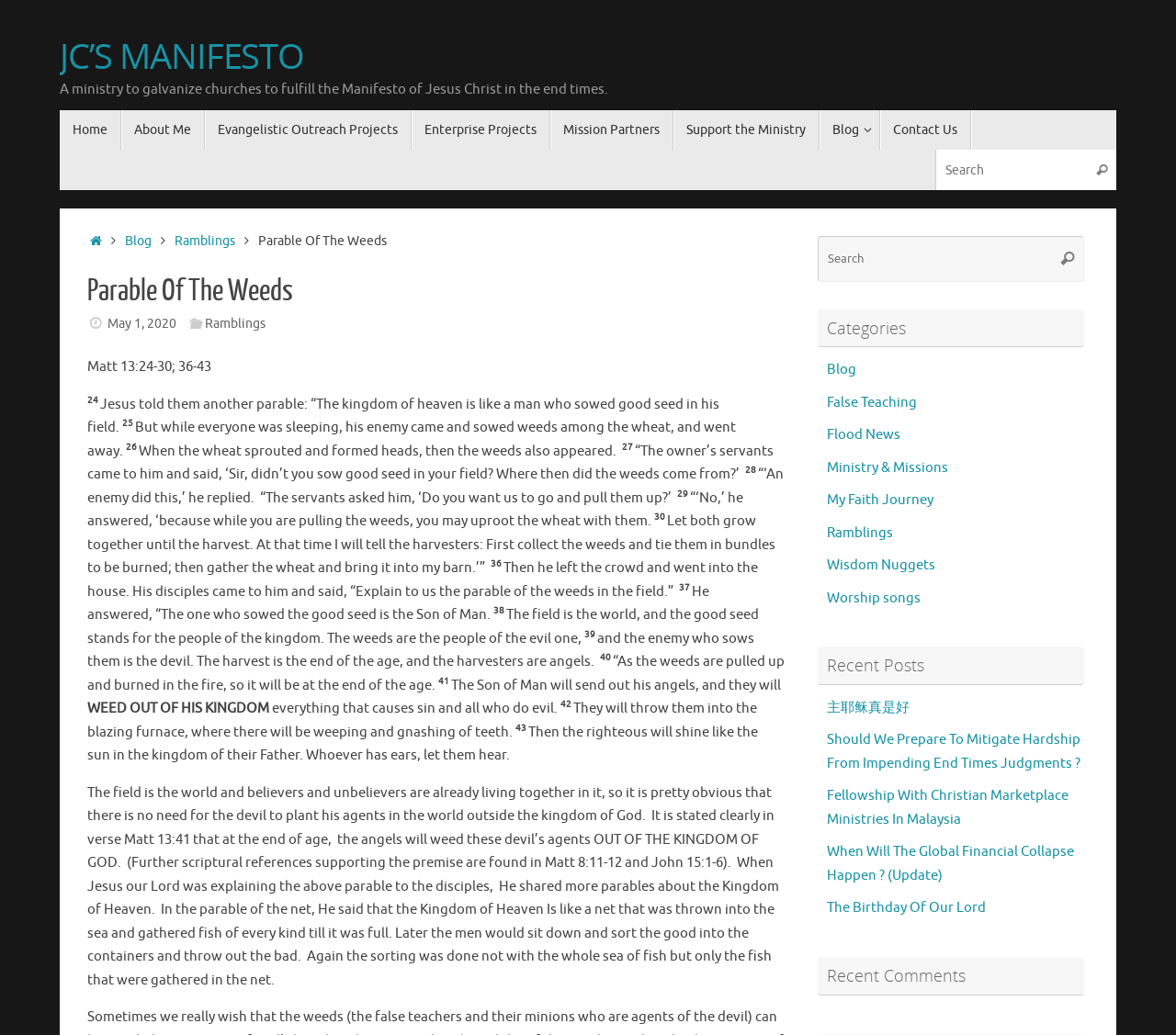Indicate the bounding box coordinates of the clickable region to achieve the following instruction: "Read the blog."

[0.697, 0.106, 0.749, 0.145]